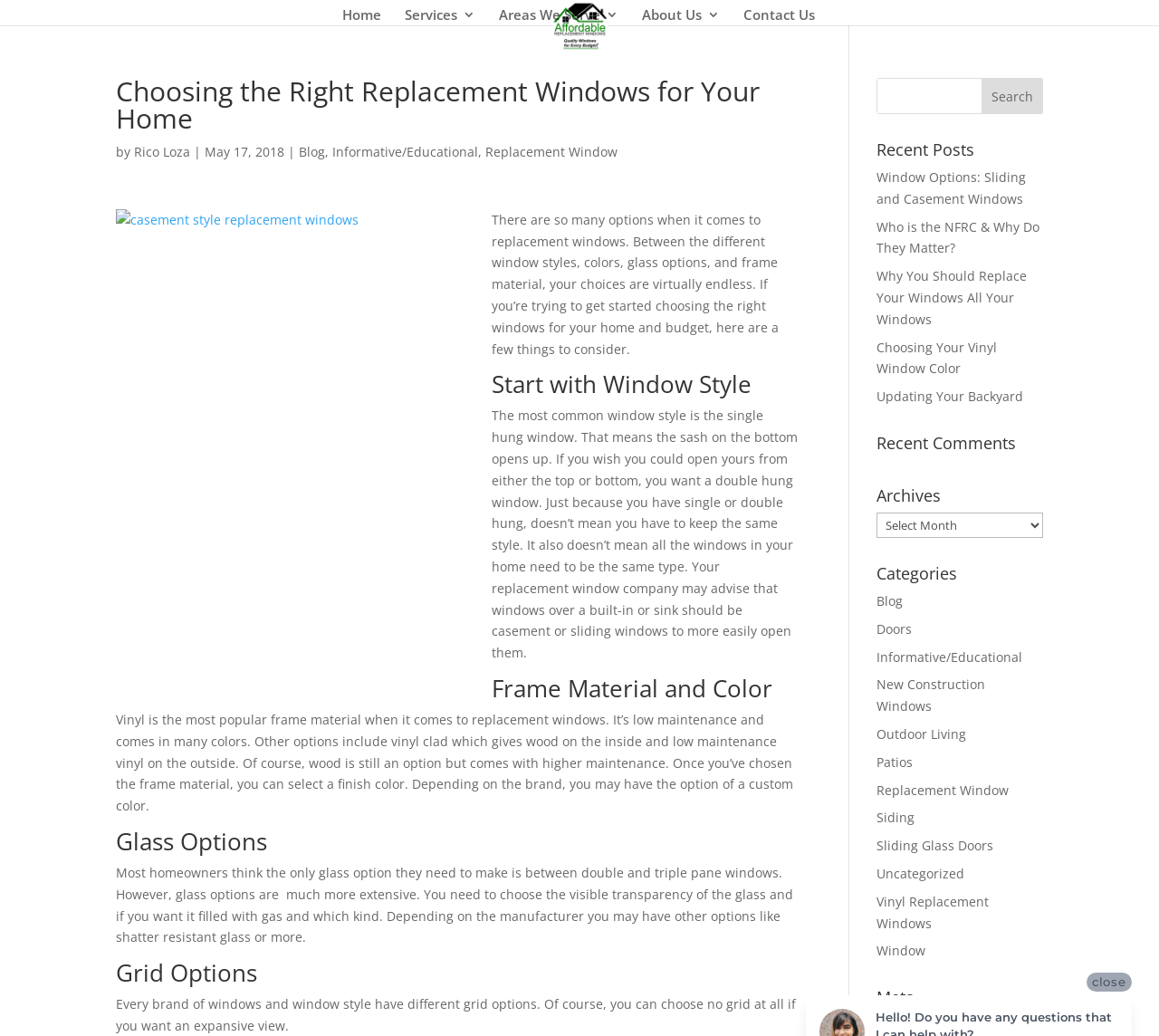How many recent posts are listed?
Look at the screenshot and give a one-word or phrase answer.

Five